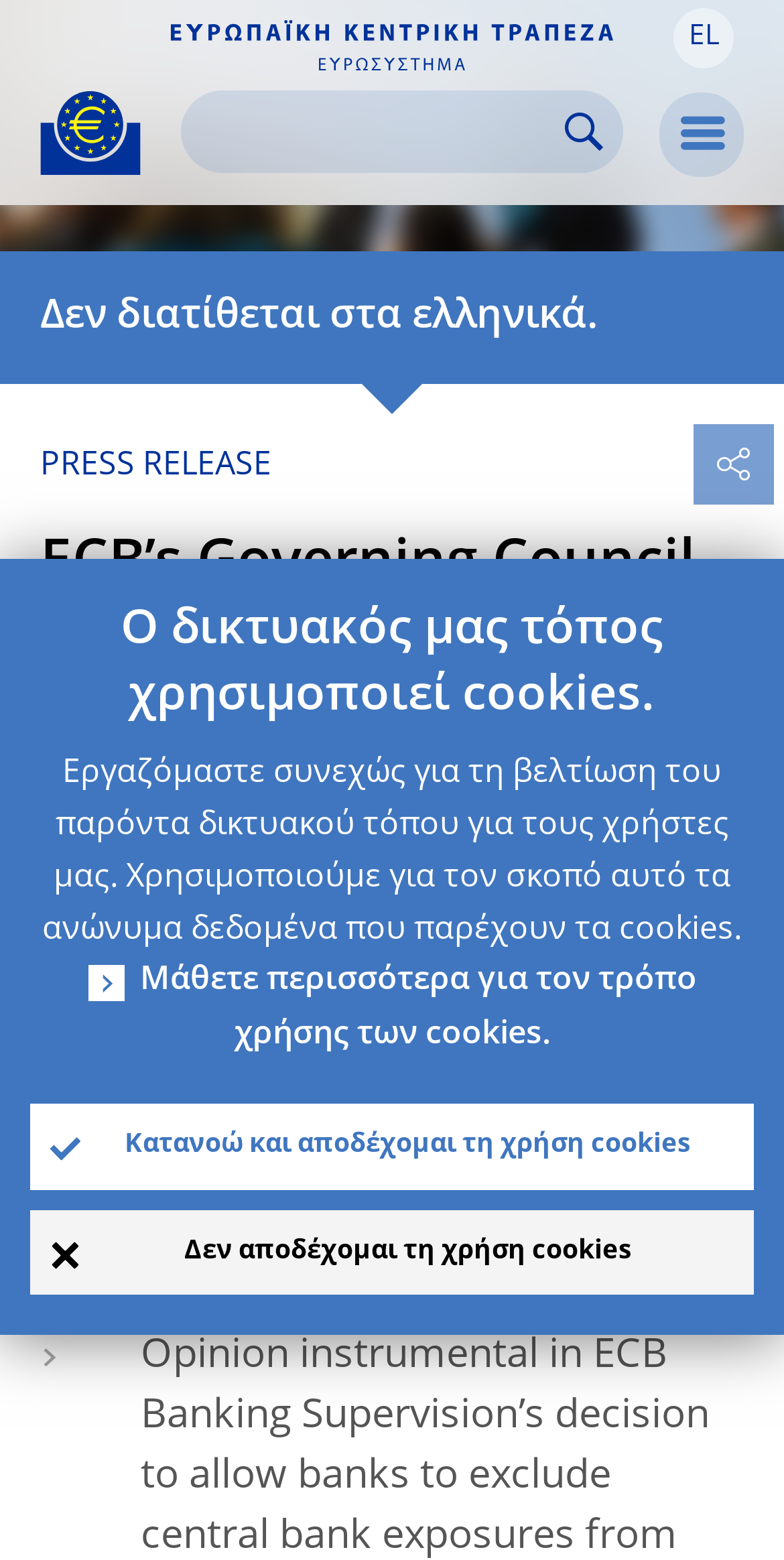Identify the bounding box coordinates of the HTML element based on this description: "Δεν αποδέχομαι τη χρήση cookies".

[0.038, 0.775, 0.962, 0.83]